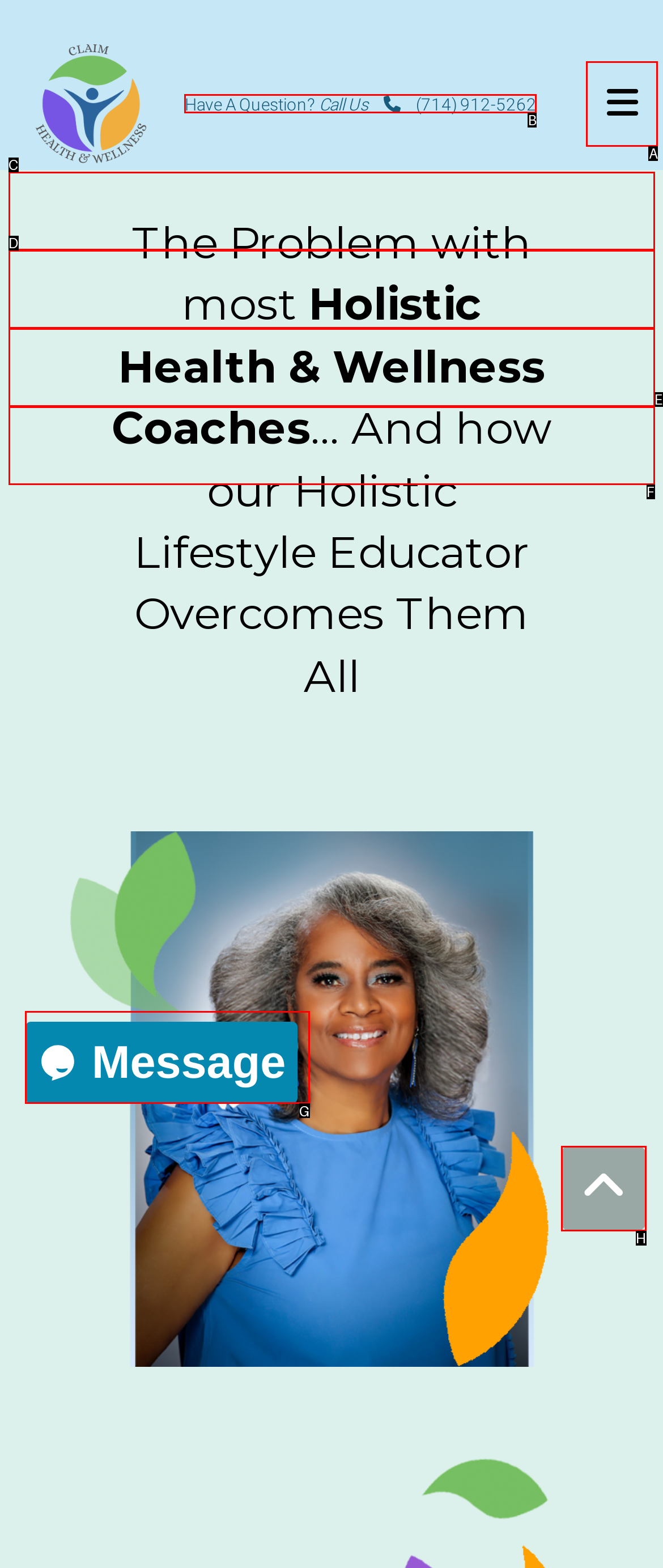Choose the correct UI element to click for this task: Open the chat widget Answer using the letter from the given choices.

G